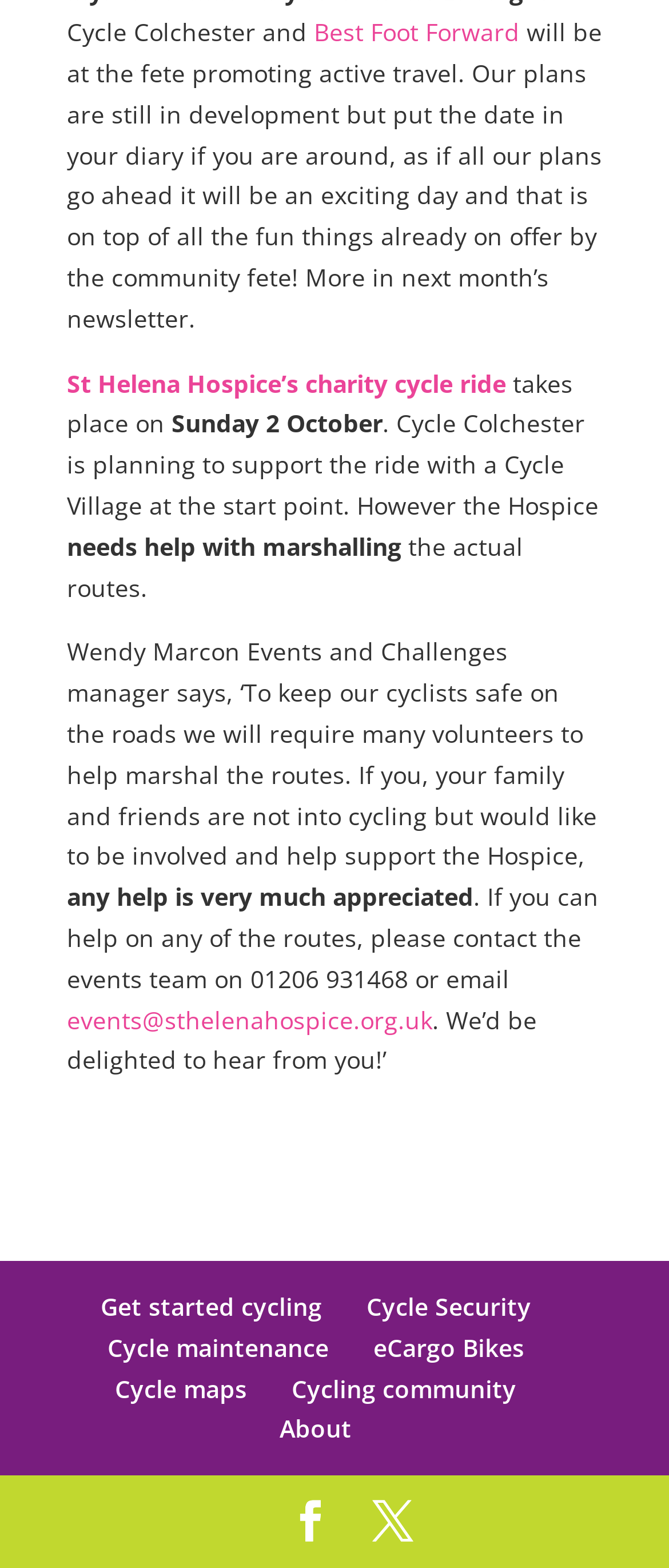Specify the bounding box coordinates of the region I need to click to perform the following instruction: "Learn about 'Cycle Security'". The coordinates must be four float numbers in the range of 0 to 1, i.e., [left, top, right, bottom].

[0.547, 0.823, 0.794, 0.844]